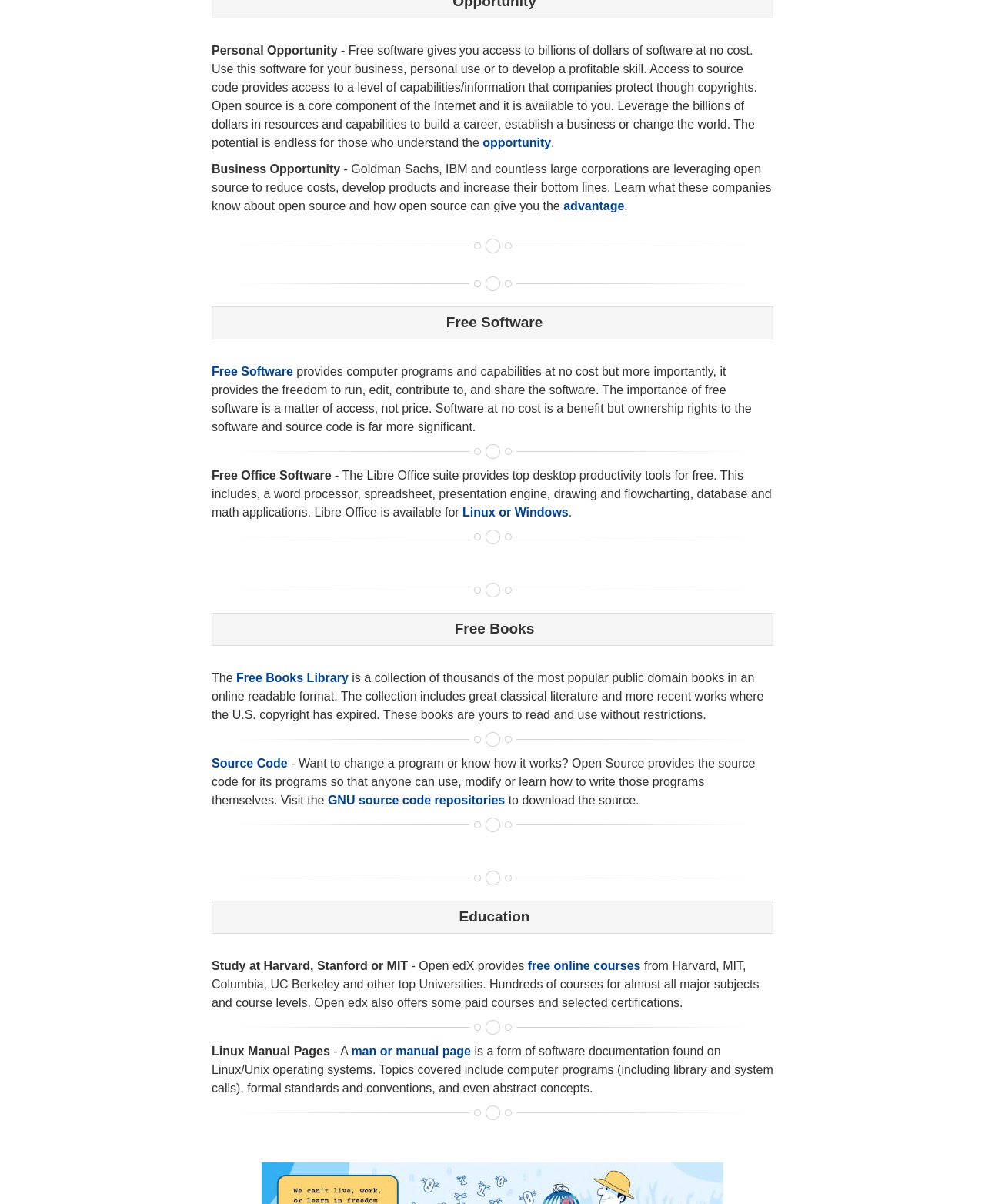Determine the bounding box coordinates for the area that needs to be clicked to fulfill this task: "Click on 'opportunity'". The coordinates must be given as four float numbers between 0 and 1, i.e., [left, top, right, bottom].

[0.49, 0.113, 0.559, 0.124]